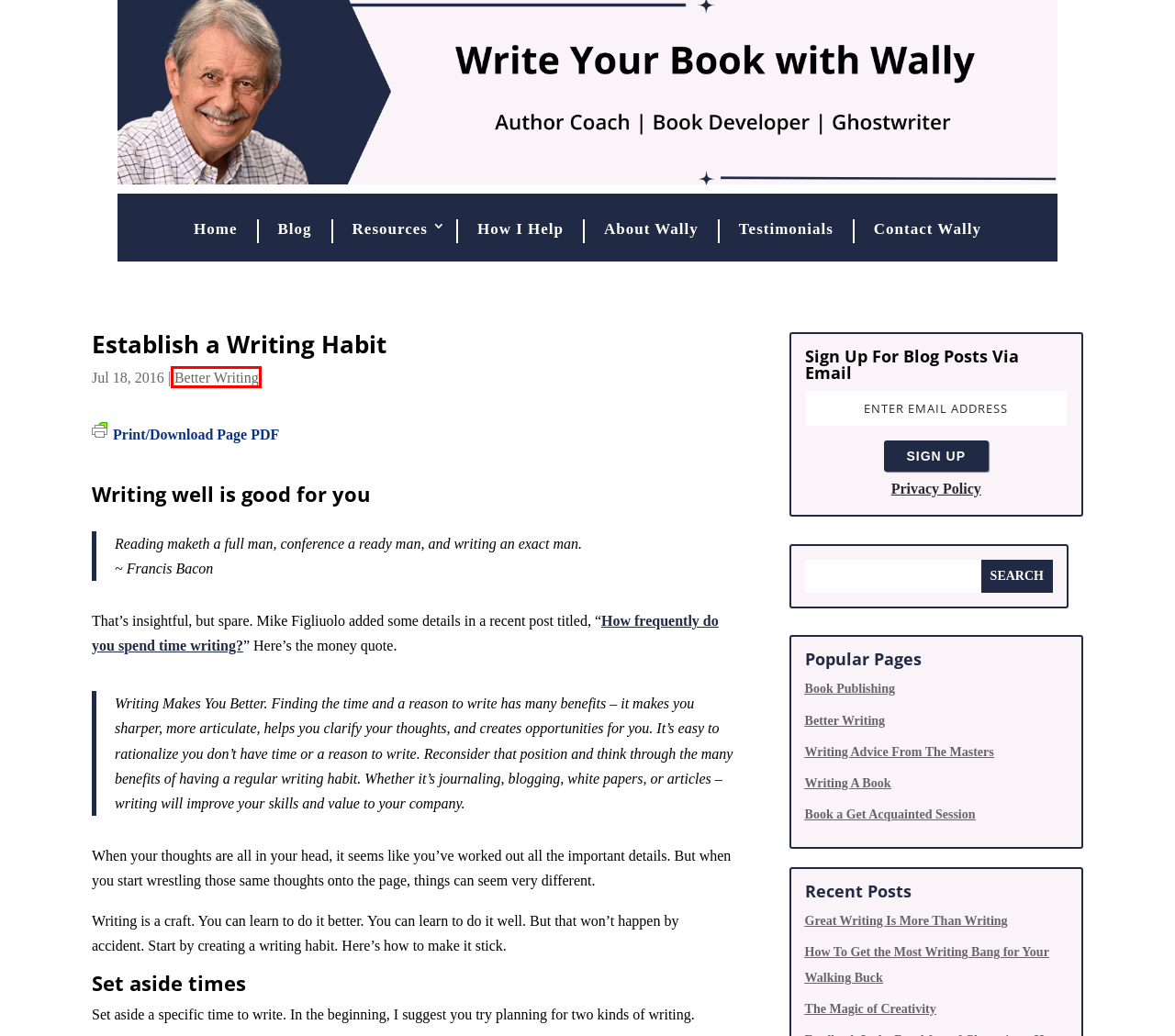Look at the screenshot of a webpage, where a red bounding box highlights an element. Select the best description that matches the new webpage after clicking the highlighted element. Here are the candidates:
A. Great Writing Is More Than Writing - Write Your Book with Wally
B. Writing Advice from the Masters - Write Your Book with Wally
C. Blog - Write Your Book with Wally
D. Better Writing Archives - Write Your Book with Wally
E. Home - Write Your Book with Wally
F. Resources - Write Your Book with Wally
G. The Magic of Creativity - Write Your Book with Wally
H. Get Acquainted Session - Write Your Book with Wally

D